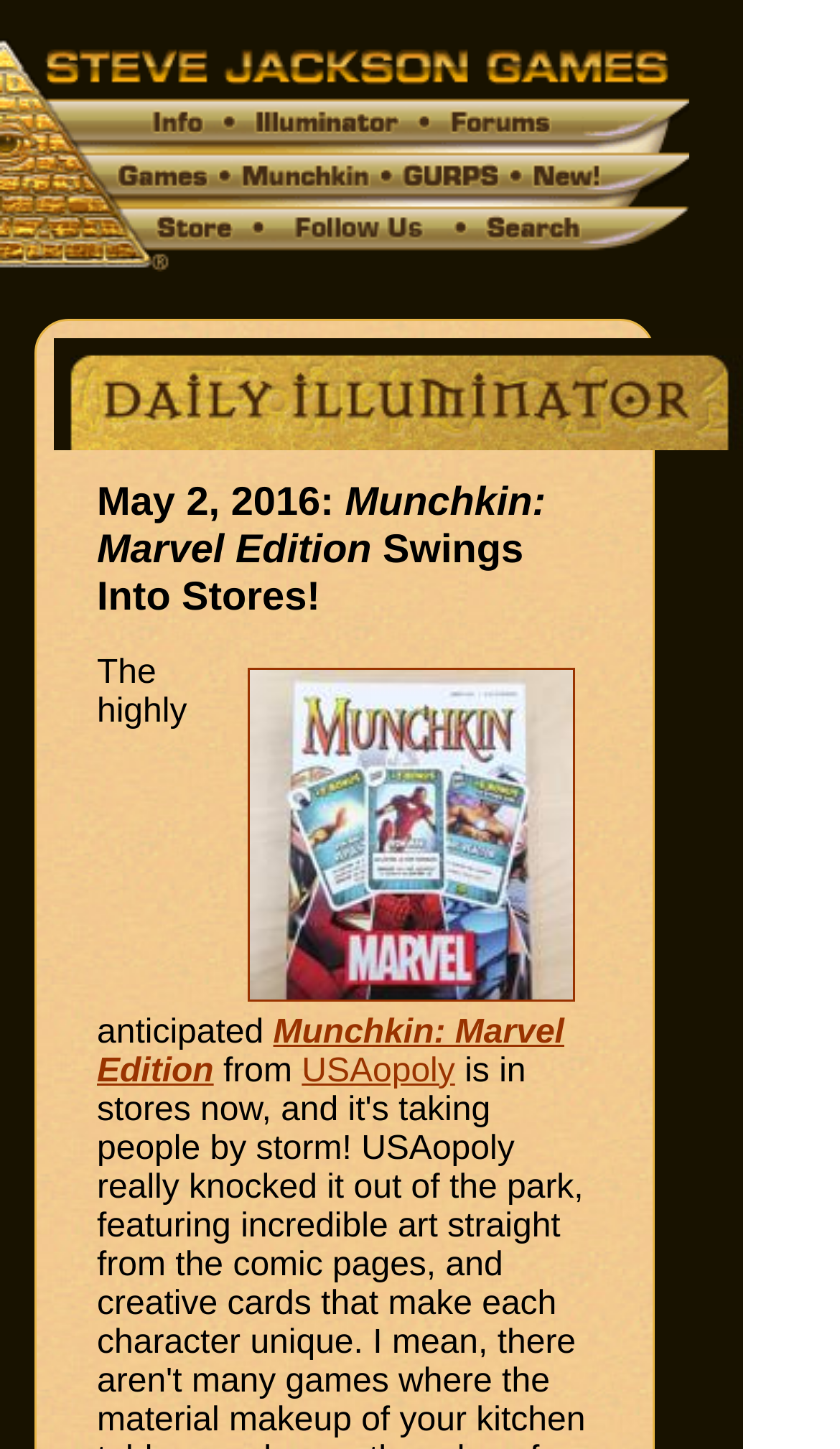Determine the main heading of the webpage and generate its text.

May 2, 2016: Munchkin: Marvel Edition Swings Into Stores!